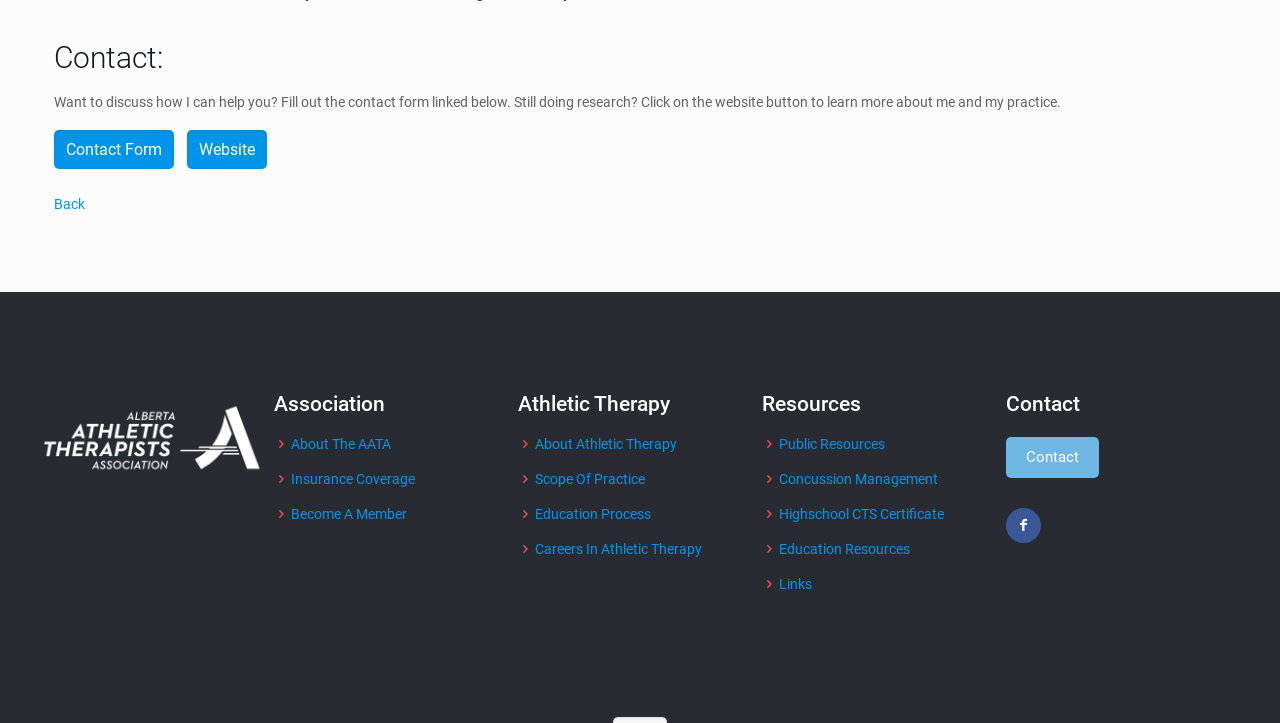Find the bounding box coordinates for the area that must be clicked to perform this action: "Learn more about College Ministries Retreat".

None